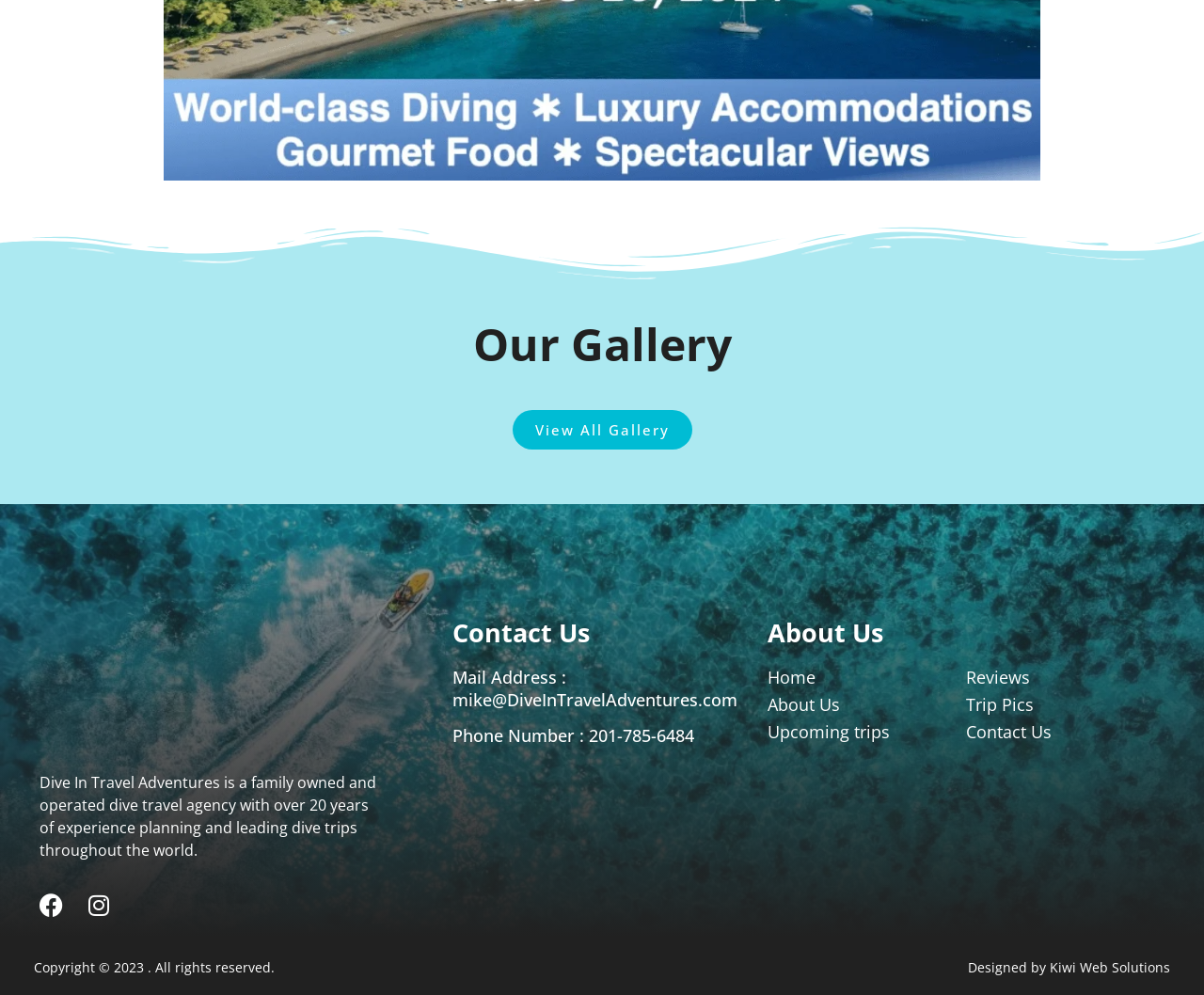What is the name of the company that designed the website?
Based on the image content, provide your answer in one word or a short phrase.

Kiwi Web Solutions